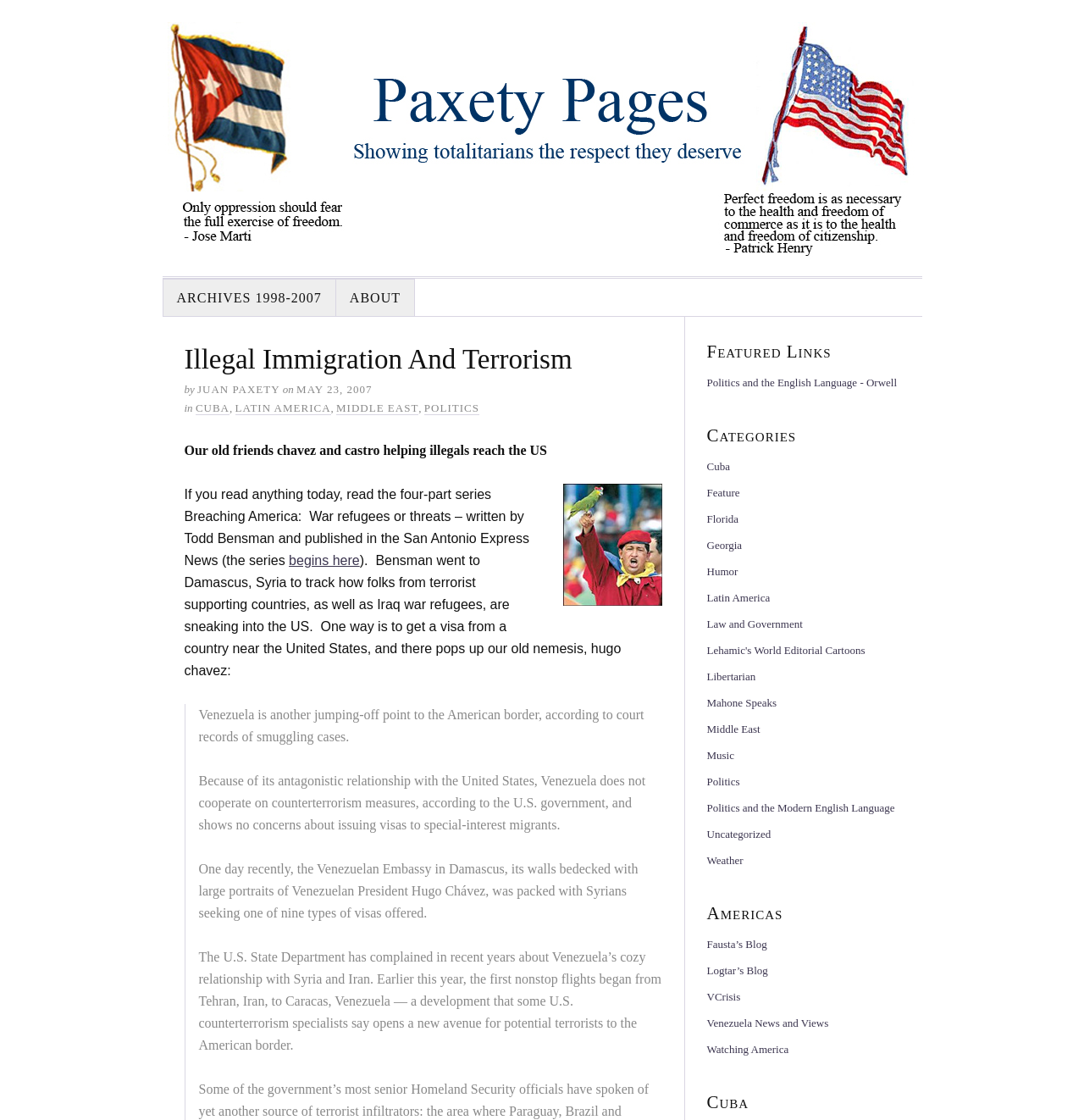Kindly determine the bounding box coordinates for the clickable area to achieve the given instruction: "Visit the 'CUBA' category page".

[0.18, 0.359, 0.212, 0.371]